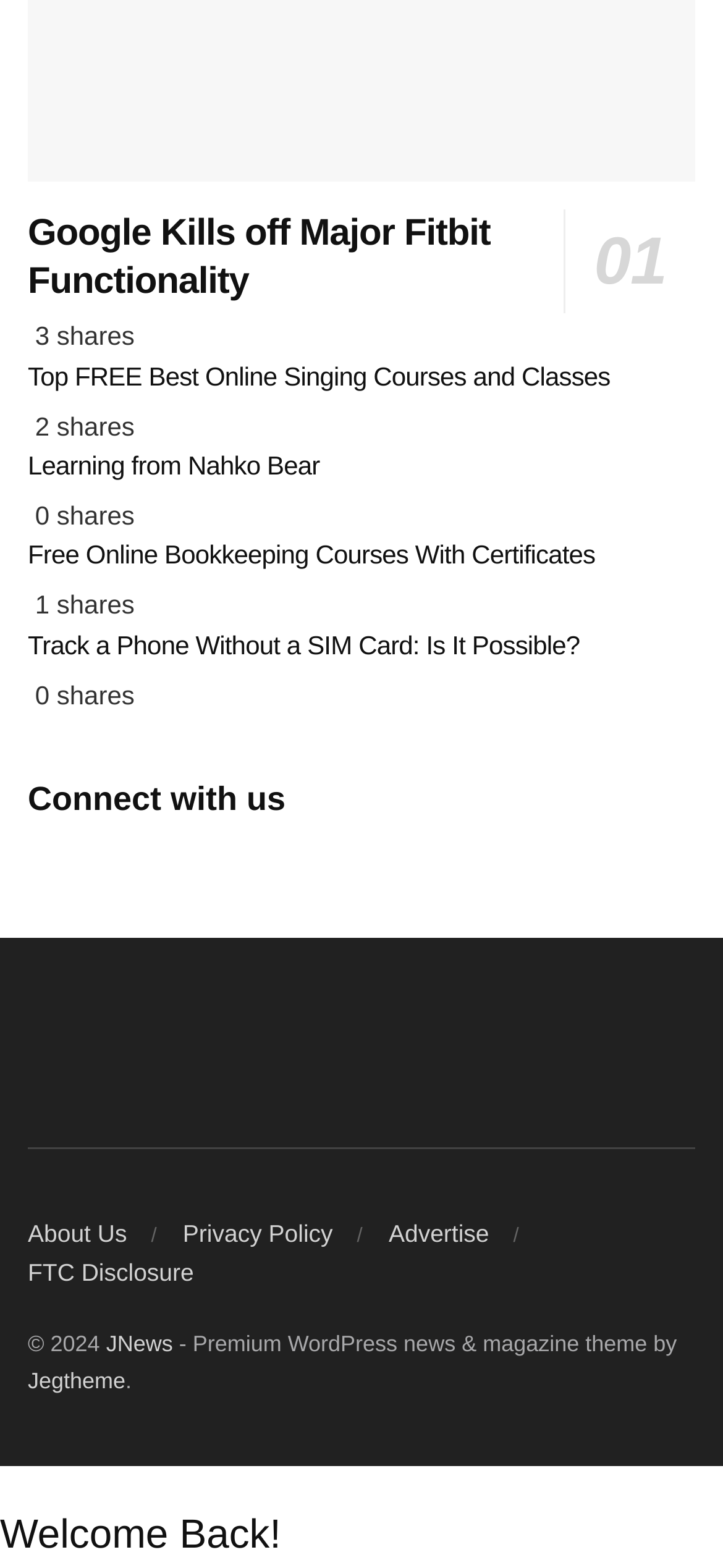What is the theme of the website?
Give a single word or phrase as your answer by examining the image.

News and magazine